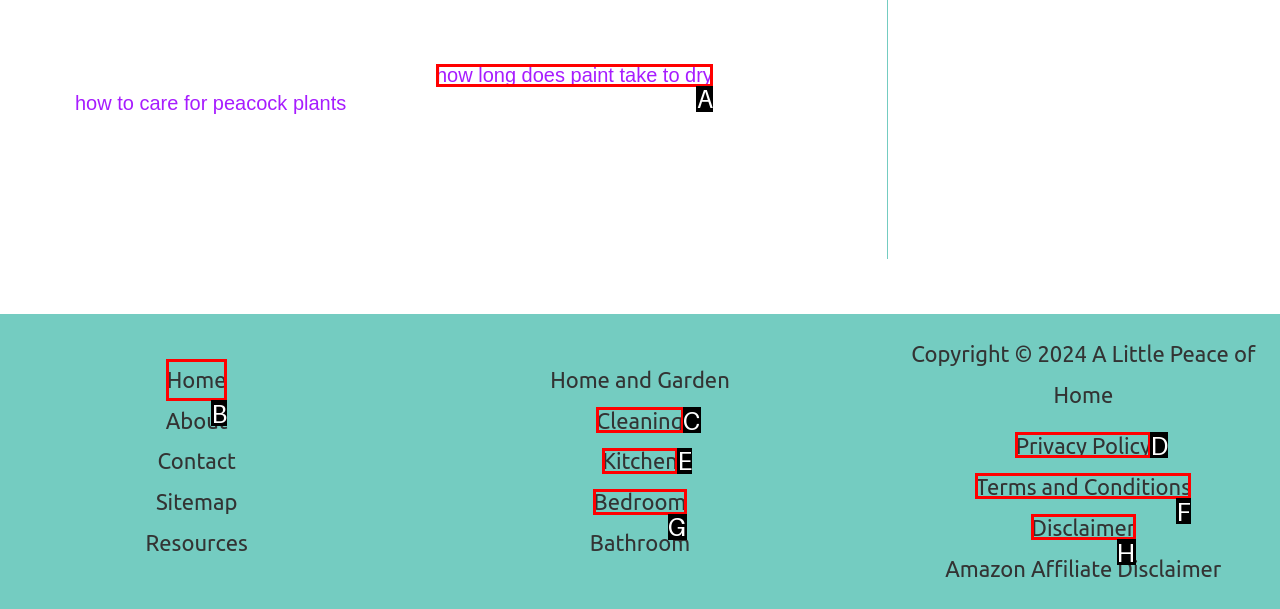Identify the correct UI element to click for the following task: go to Home Choose the option's letter based on the given choices.

B